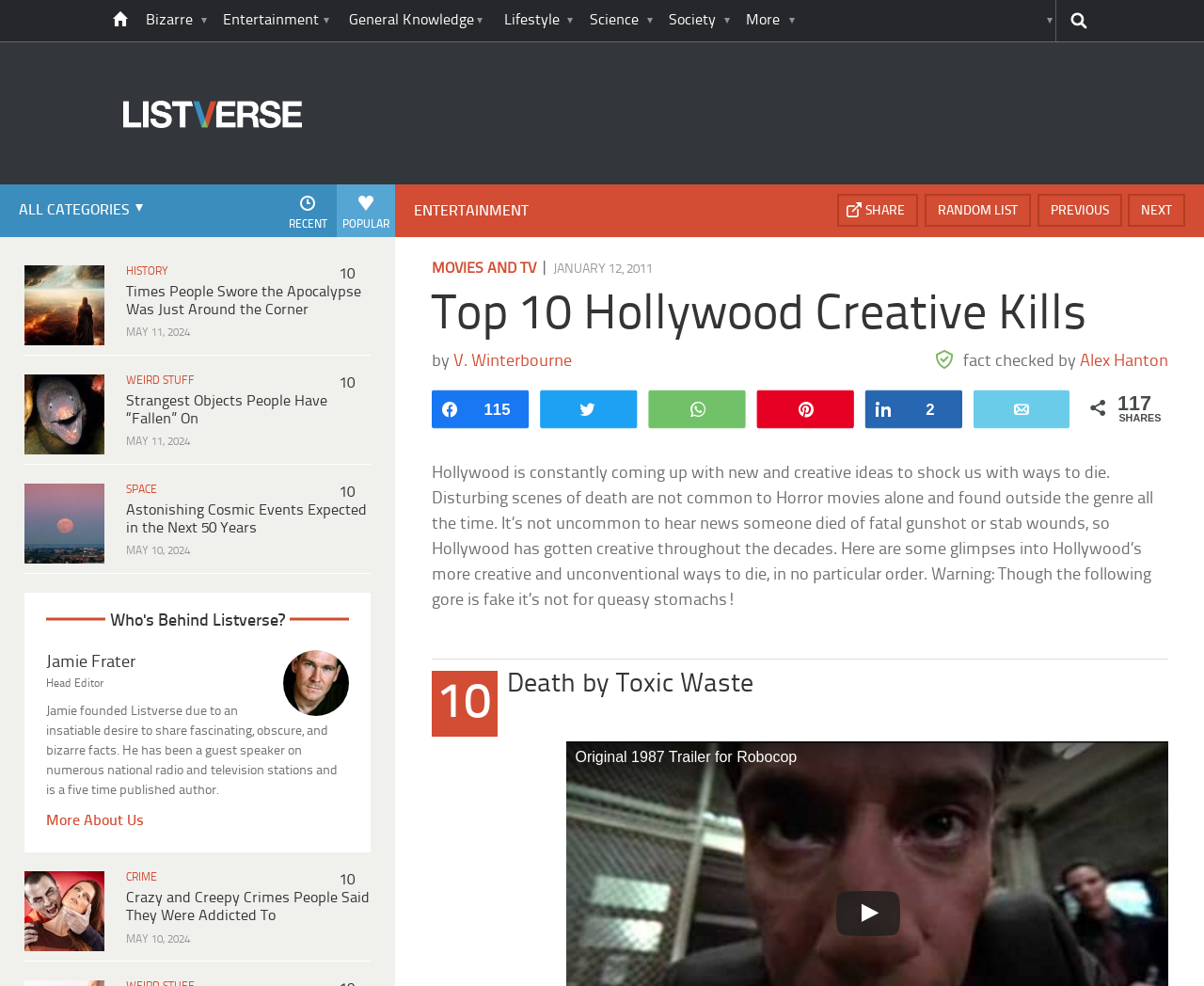Identify the bounding box coordinates of the section to be clicked to complete the task described by the following instruction: "Learn more about the author". The coordinates should be four float numbers between 0 and 1, formatted as [left, top, right, bottom].

[0.147, 0.891, 0.229, 0.914]